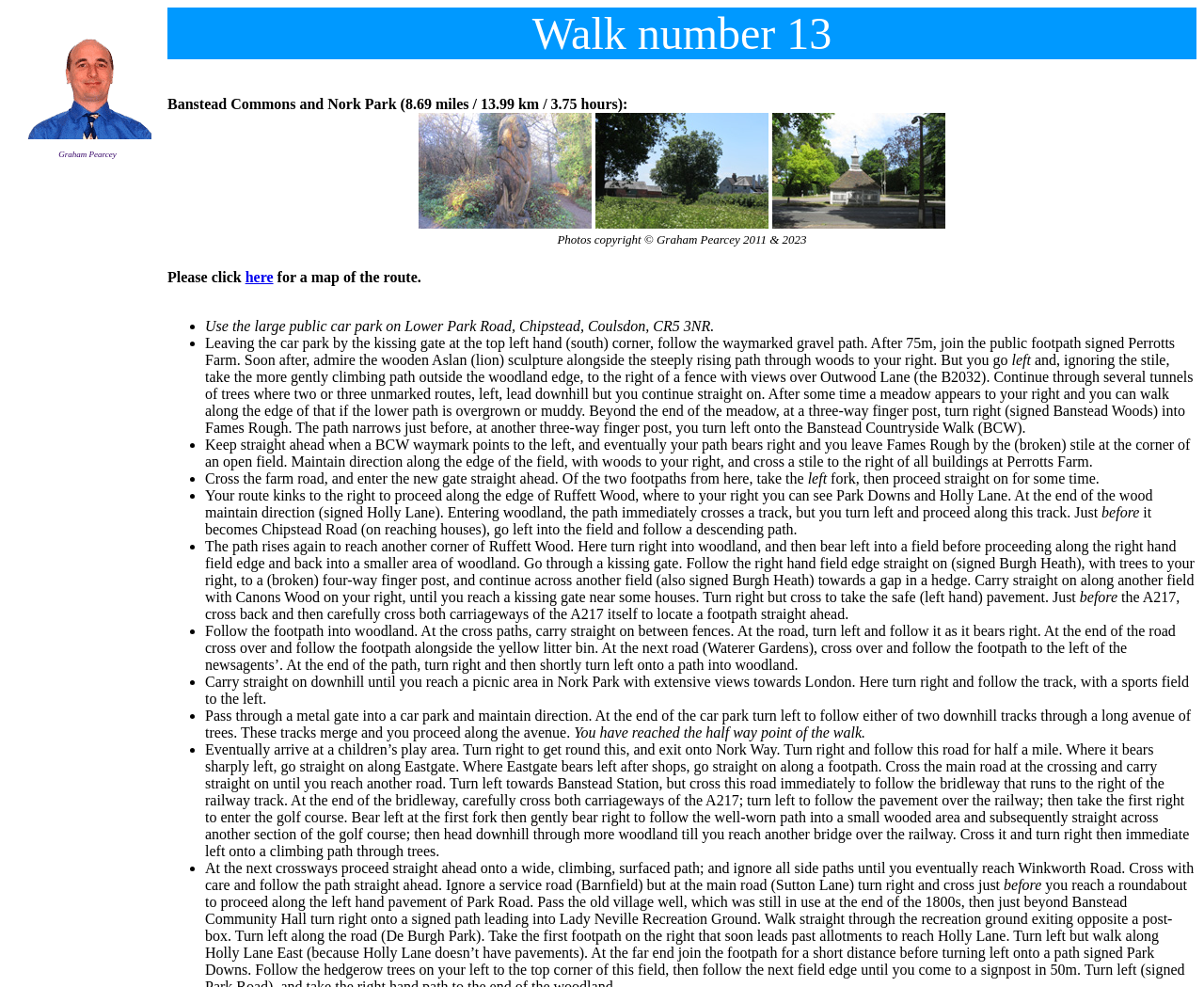Explain in detail what is displayed on the webpage.

This webpage is about Walk number 13, which covers Banstead Commons and Nork Park. At the top, there is a table with a few cells, and in one of the cells, there is a link to "Graham Pearcey" with an associated image. Below this table, there is a section with a title "Walk number 13" and a subtitle "Banstead Commons and Nork Park (8.69 miles / 13.99 km / 3.75 hours)". 

Following this, there is a long section of text that provides a detailed description of the walking route. The text is divided into several paragraphs, each marked with a bullet point. The description includes instructions on which paths to take, landmarks to look out for, and directions to follow. There are also several links and images scattered throughout the text, including images of "Aslan sculpture", "Perrotts Farm", and "Banstead well". 

At the bottom of the page, there is a note about the copyright of the photos, which belong to Graham Pearcey from 2011 and 2023. There is also a link to a map of the route. Overall, the webpage appears to be a guide for walkers, providing detailed instructions and information about the route.